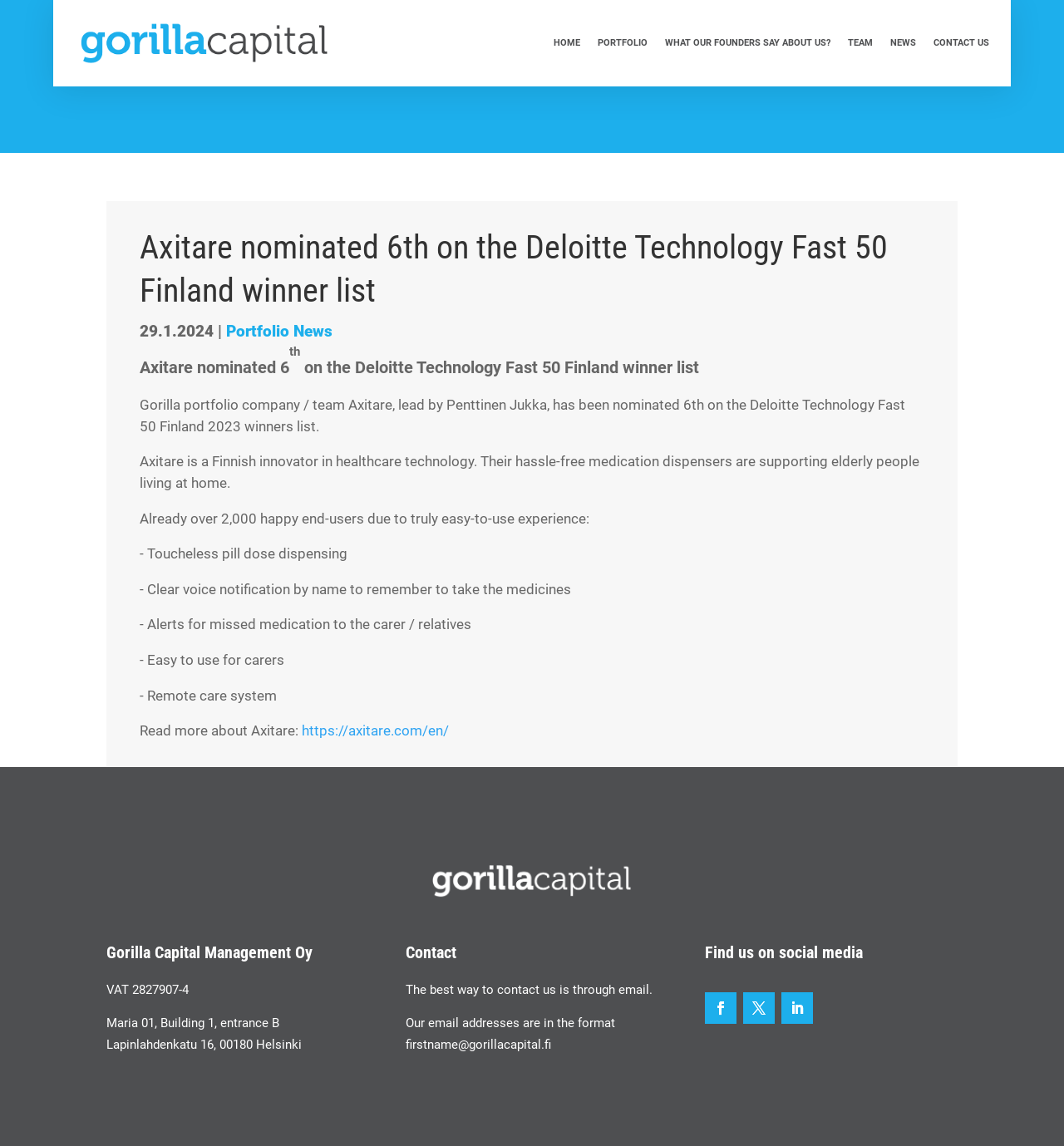Identify the bounding box coordinates of the region that needs to be clicked to carry out this instruction: "Visit Gorilla Capital Management Oy's website". Provide these coordinates as four float numbers ranging from 0 to 1, i.e., [left, top, right, bottom].

[0.073, 0.03, 0.229, 0.044]